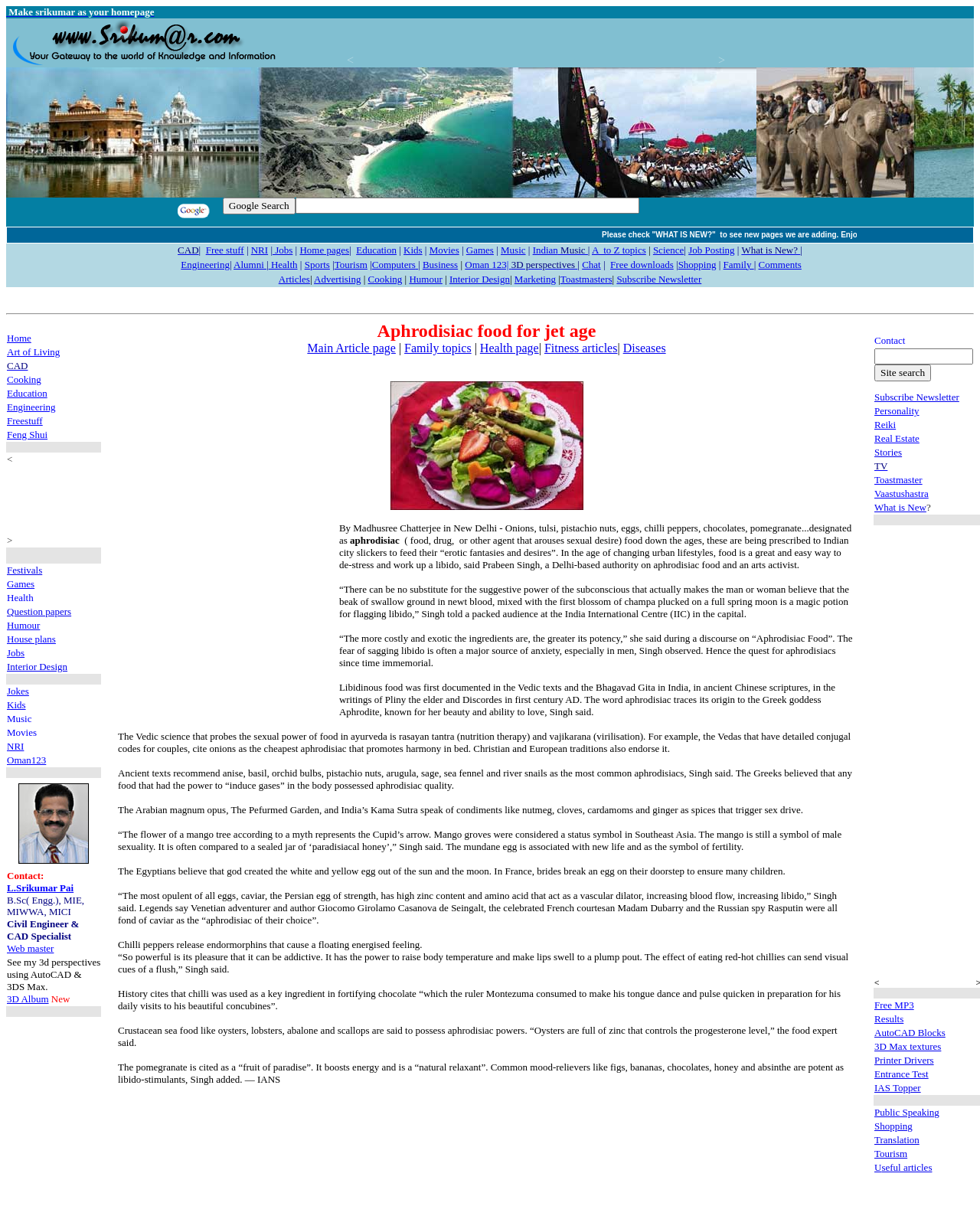Given the description of the UI element: "A to Z topics", predict the bounding box coordinates in the form of [left, top, right, bottom], with each value being a float between 0 and 1.

[0.604, 0.199, 0.659, 0.208]